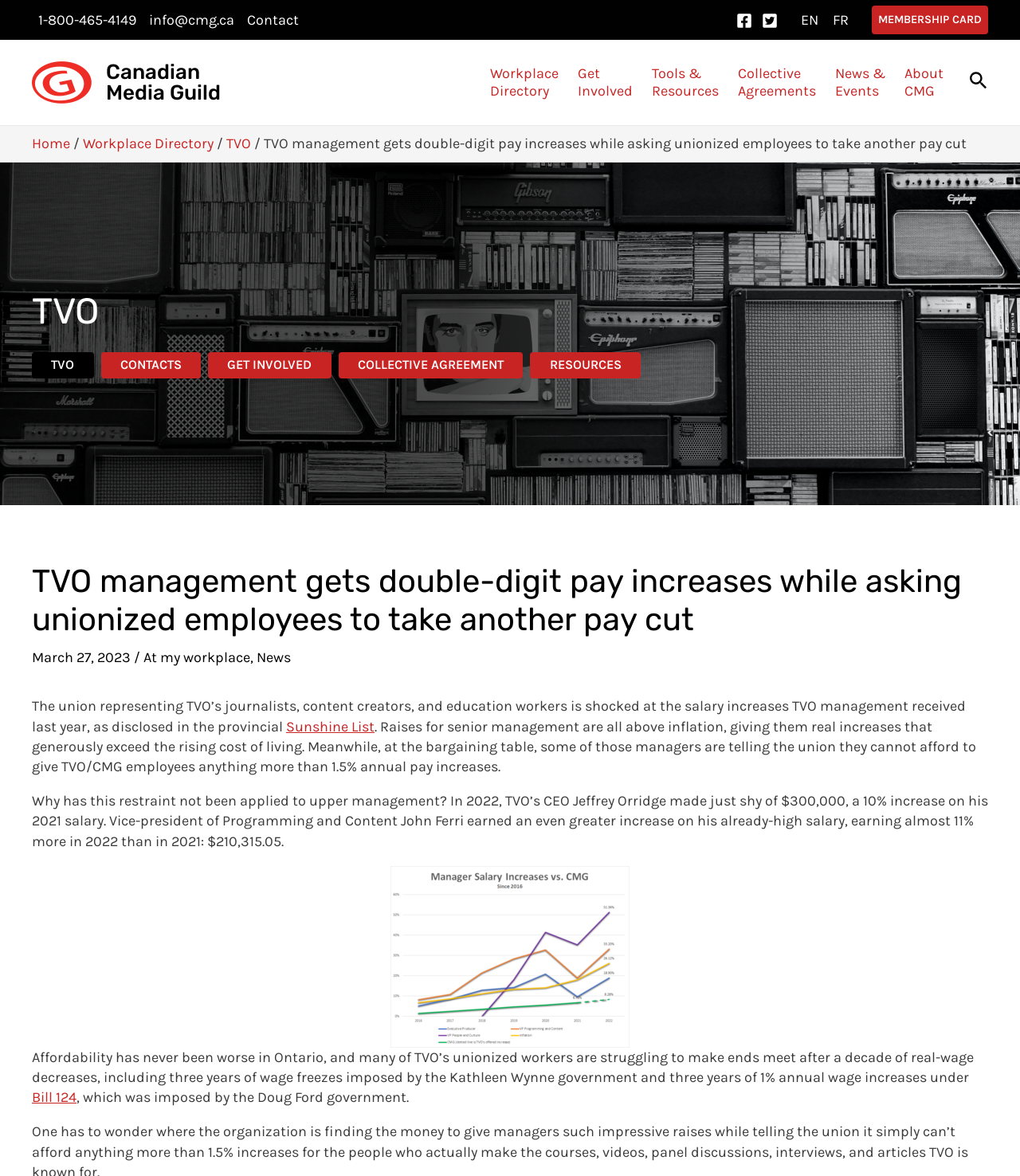Identify the bounding box coordinates of the specific part of the webpage to click to complete this instruction: "View the SHOP HOT section".

None